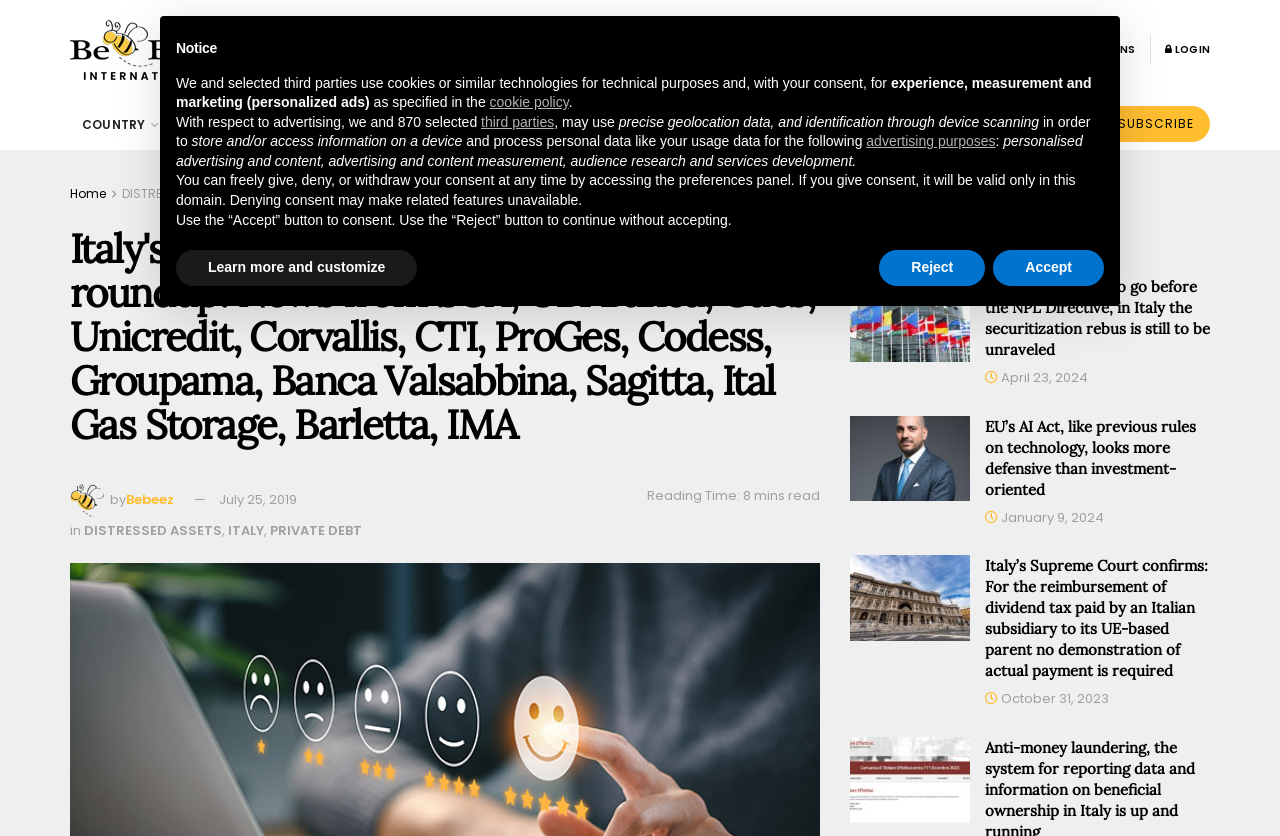Determine the bounding box coordinates of the element's region needed to click to follow the instruction: "Subscribe to the newsletter". Provide these coordinates as four float numbers between 0 and 1, formatted as [left, top, right, bottom].

[0.861, 0.127, 0.945, 0.17]